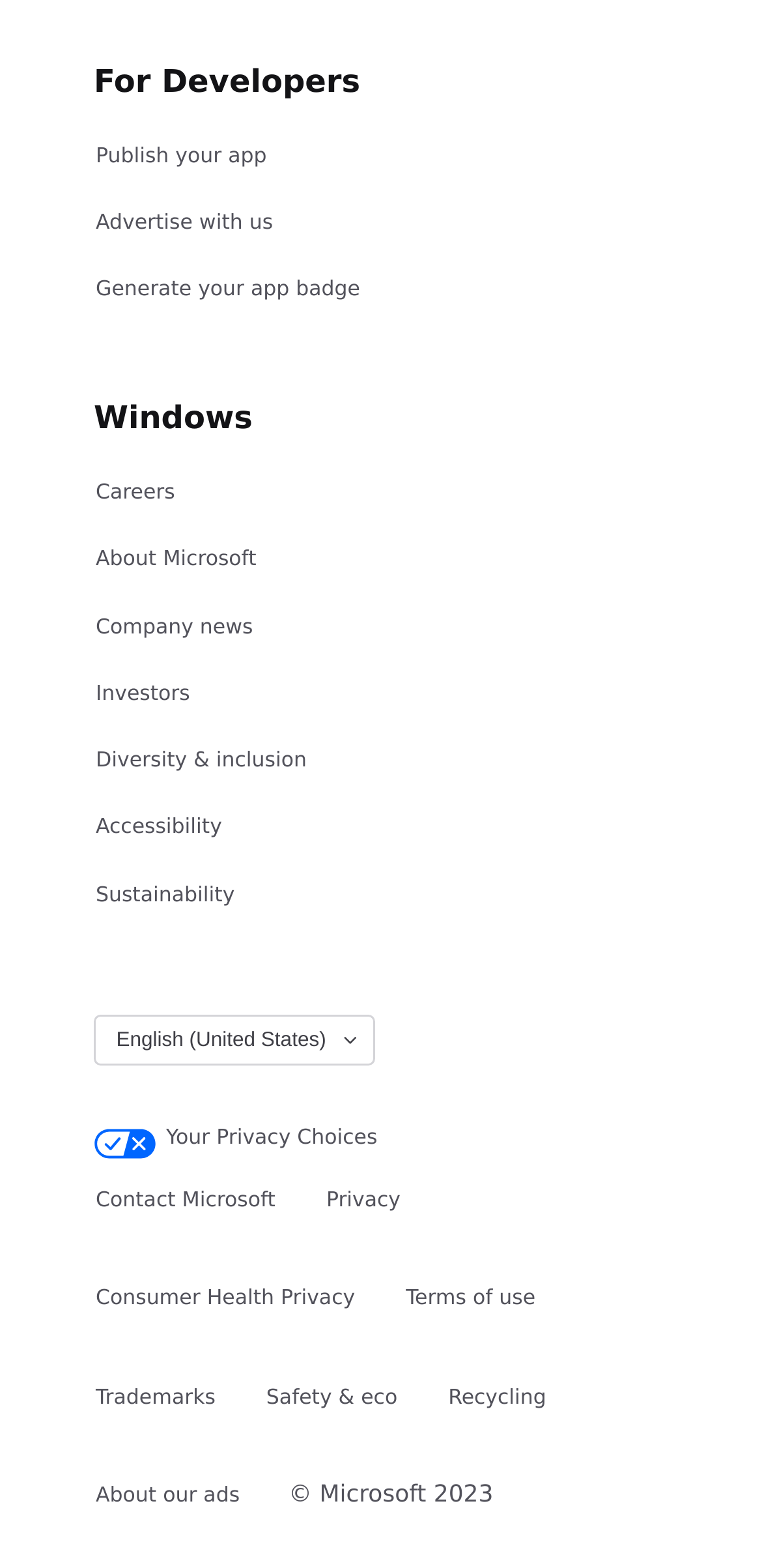Please provide the bounding box coordinates for the UI element as described: "Your Privacy Choices". The coordinates must be four floats between 0 and 1, represented as [left, top, right, bottom].

[0.123, 0.71, 0.498, 0.75]